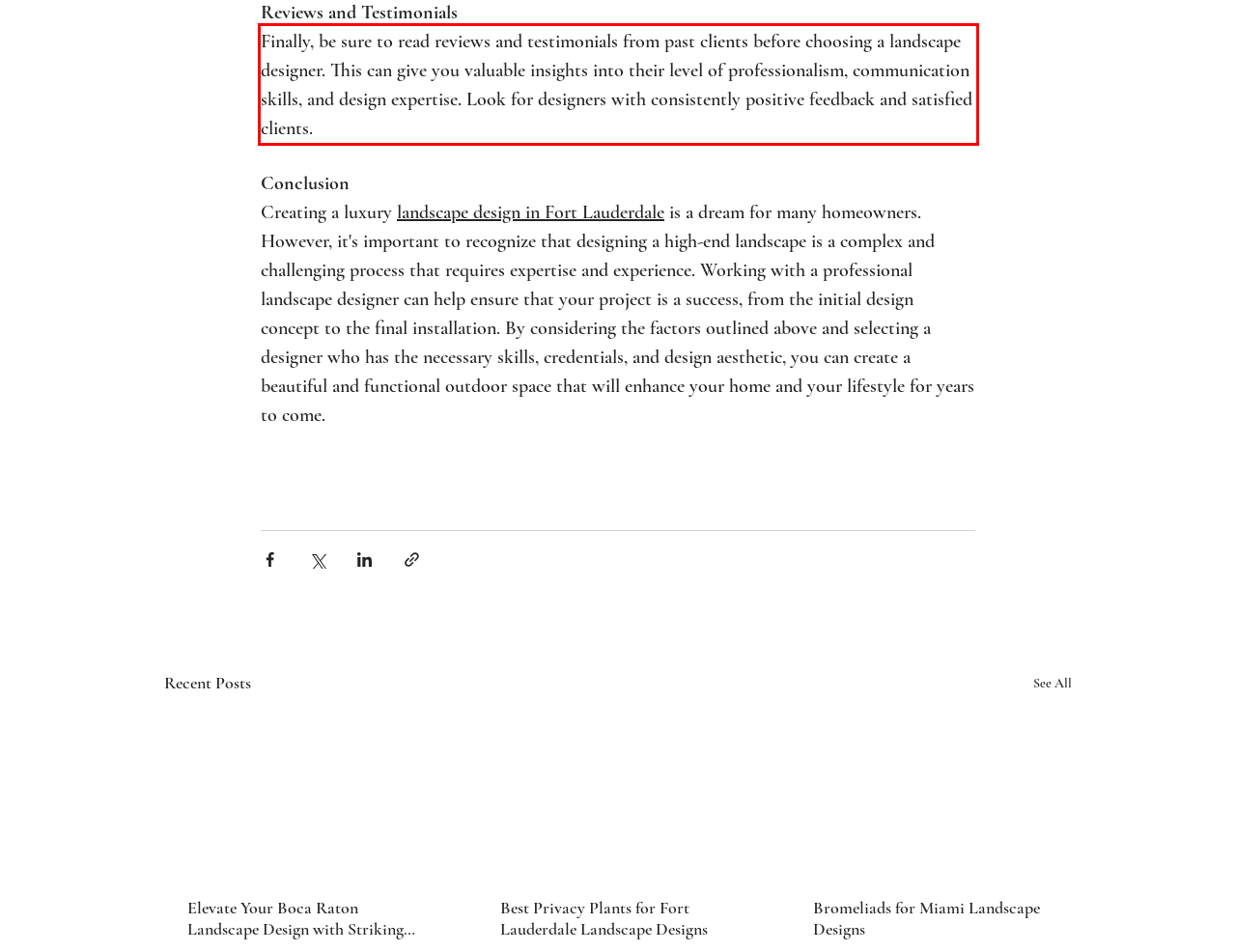Given a screenshot of a webpage with a red bounding box, extract the text content from the UI element inside the red bounding box.

Finally, be sure to read reviews and testimonials from past clients before choosing a landscape designer. This can give you valuable insights into their level of professionalism, communication skills, and design expertise. Look for designers with consistently positive feedback and satisfied clients.